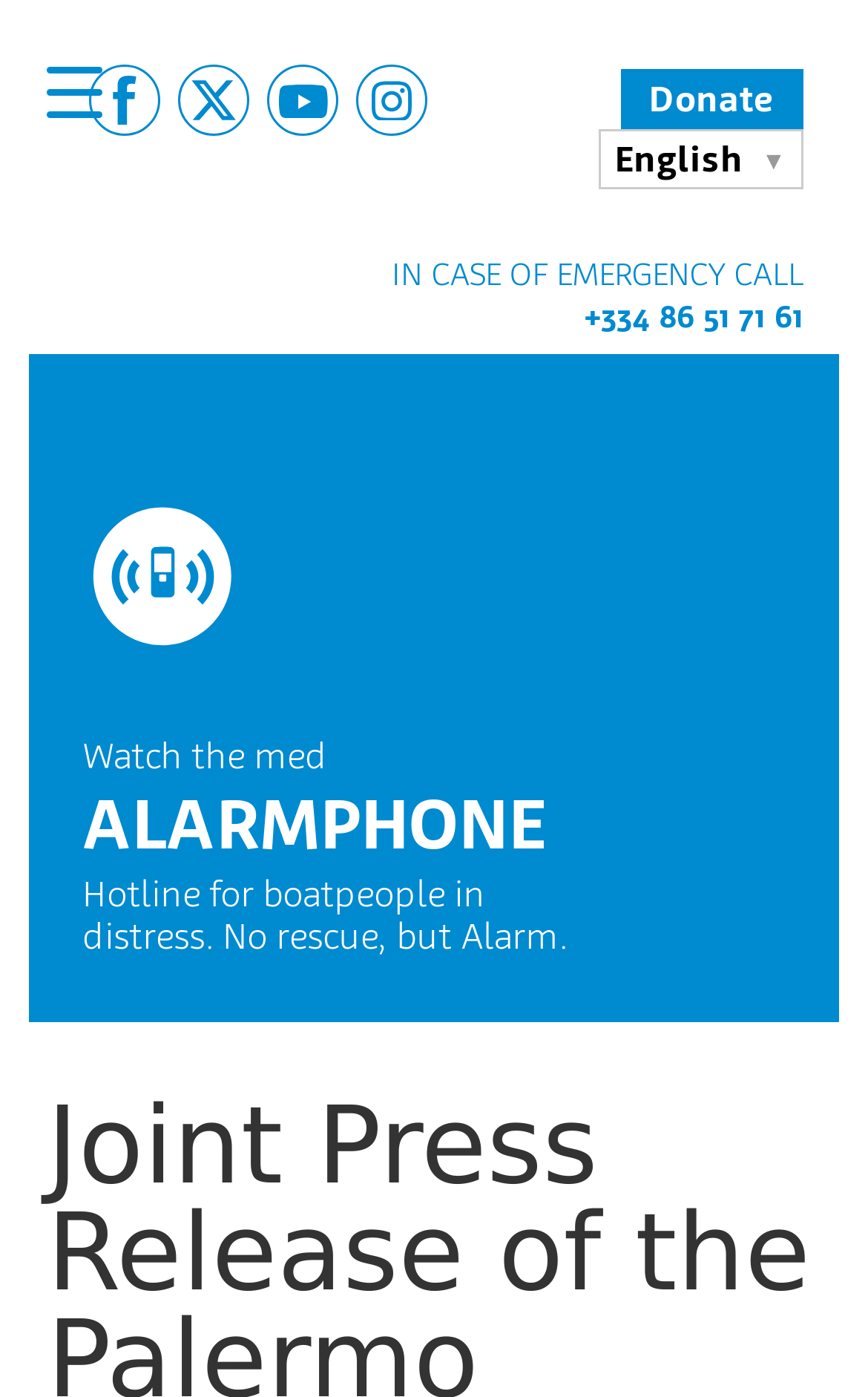Generate a thorough description of the webpage.

The webpage appears to be the homepage of Alarm Phone, an organization providing hotline support for people crossing the Mediterranean Sea to the EU. 

At the top left corner, there is a button labeled "Menu Trigger" that controls a container. To the right of this button, there are four social media links: Facebook, Twitter, Youtube, and Instagram, each accompanied by an image. 

On the top right corner, there is a "Donate" link and a button labeled "English ▼" for language selection. 

Below the social media links, there are two blocks of empty space, indicated by static text containing only non-breaking spaces. 

Further down, there is a prominent message "IN CASE OF EMERGENCY CALL" followed by a phone number "+334 86 51 71 61" as a link. 

On the left side of the page, there is an image of the Alarmphone Logo, and below it, a link with a descriptive text about the Alarm Phone hotline for boat people in distress.